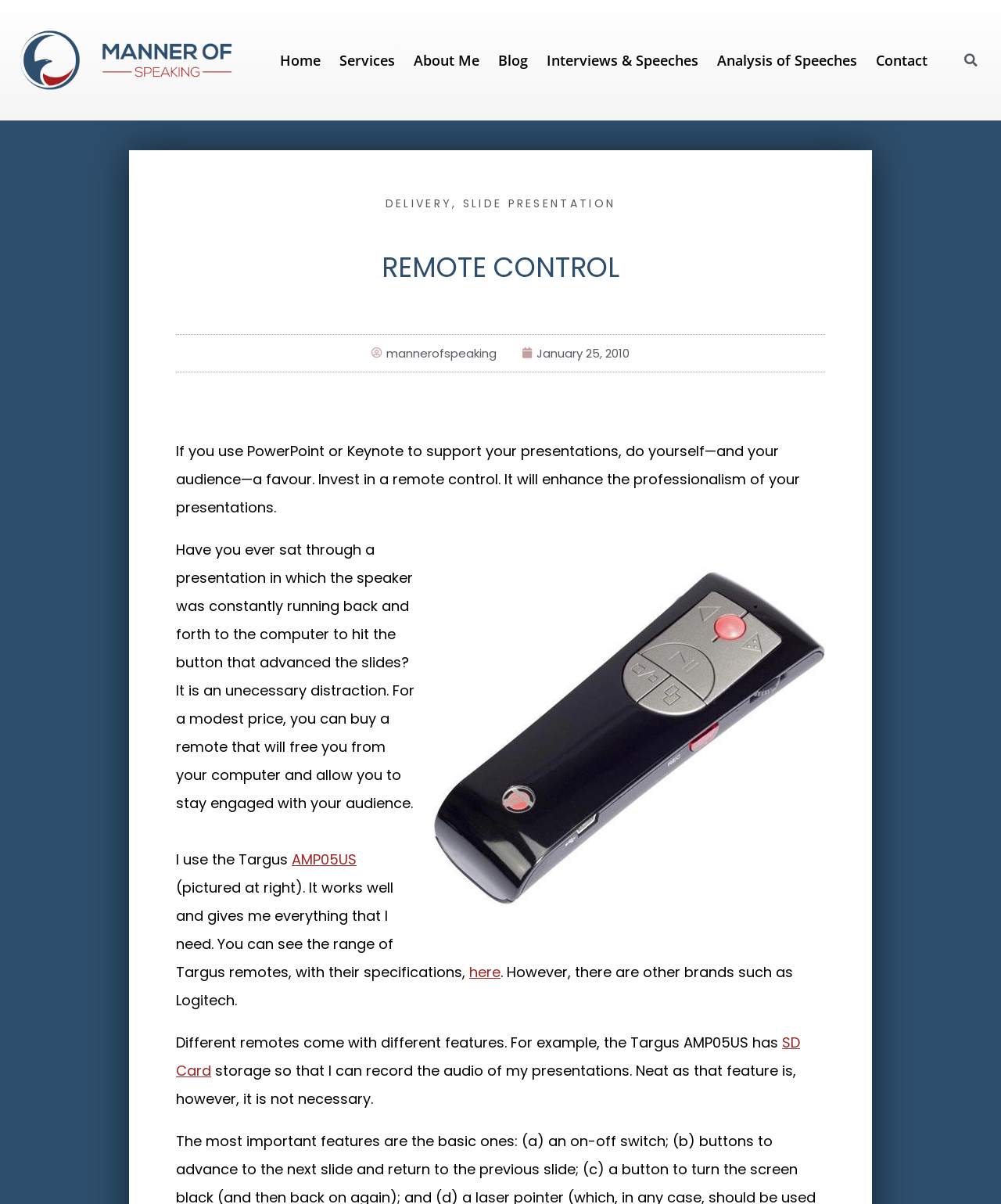What feature does the Targus AMP05US have?
Refer to the image and give a detailed answer to the question.

According to the text 'The Targus AMP05US has SD Card storage so that I can record the audio of my presentations.', the Targus AMP05US remote control has SD Card storage, which allows the author to record audio of their presentations.